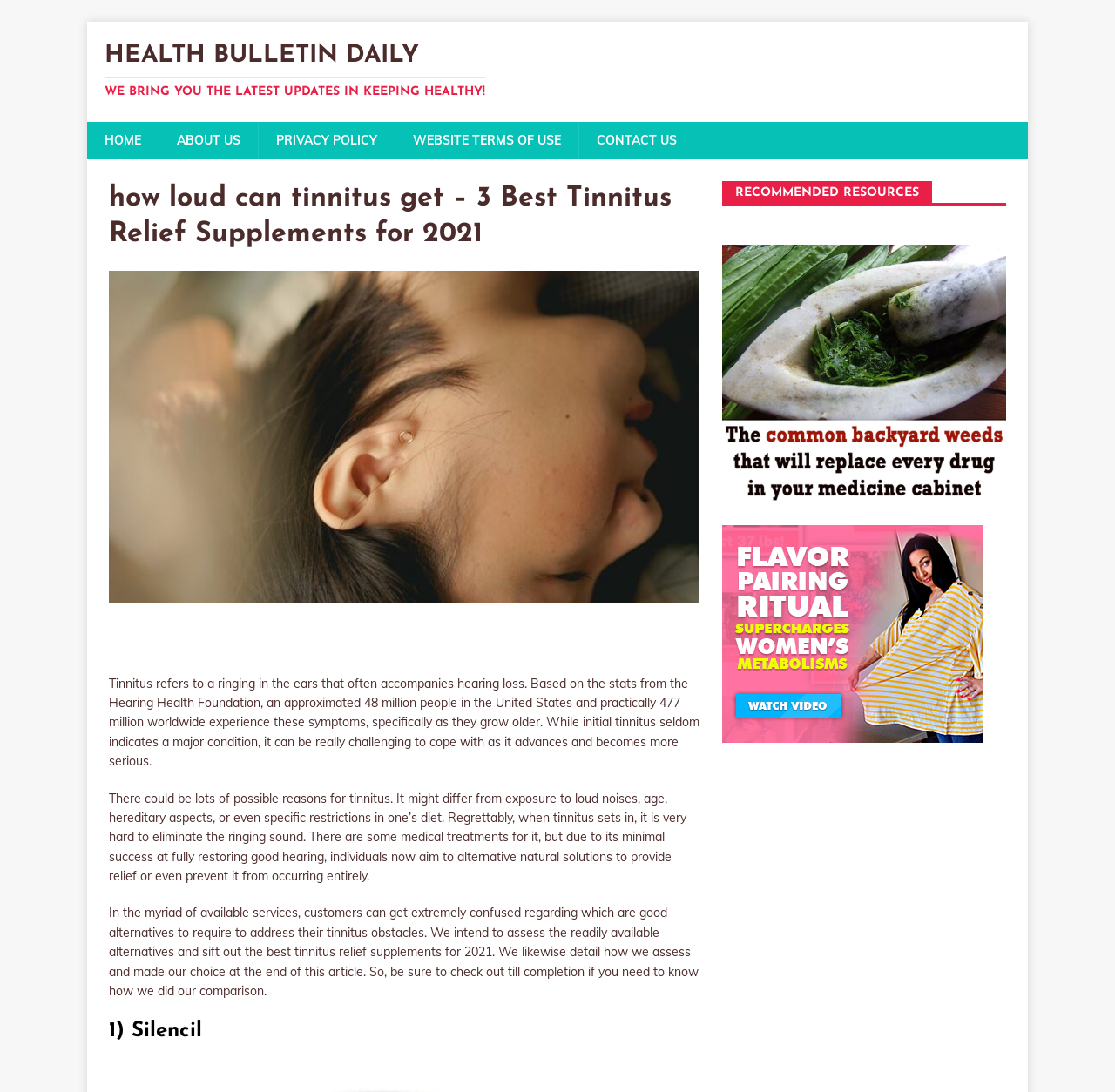Identify and extract the main heading from the webpage.

how loud can tinnitus get – 3 Best Tinnitus Relief Supplements for 2021